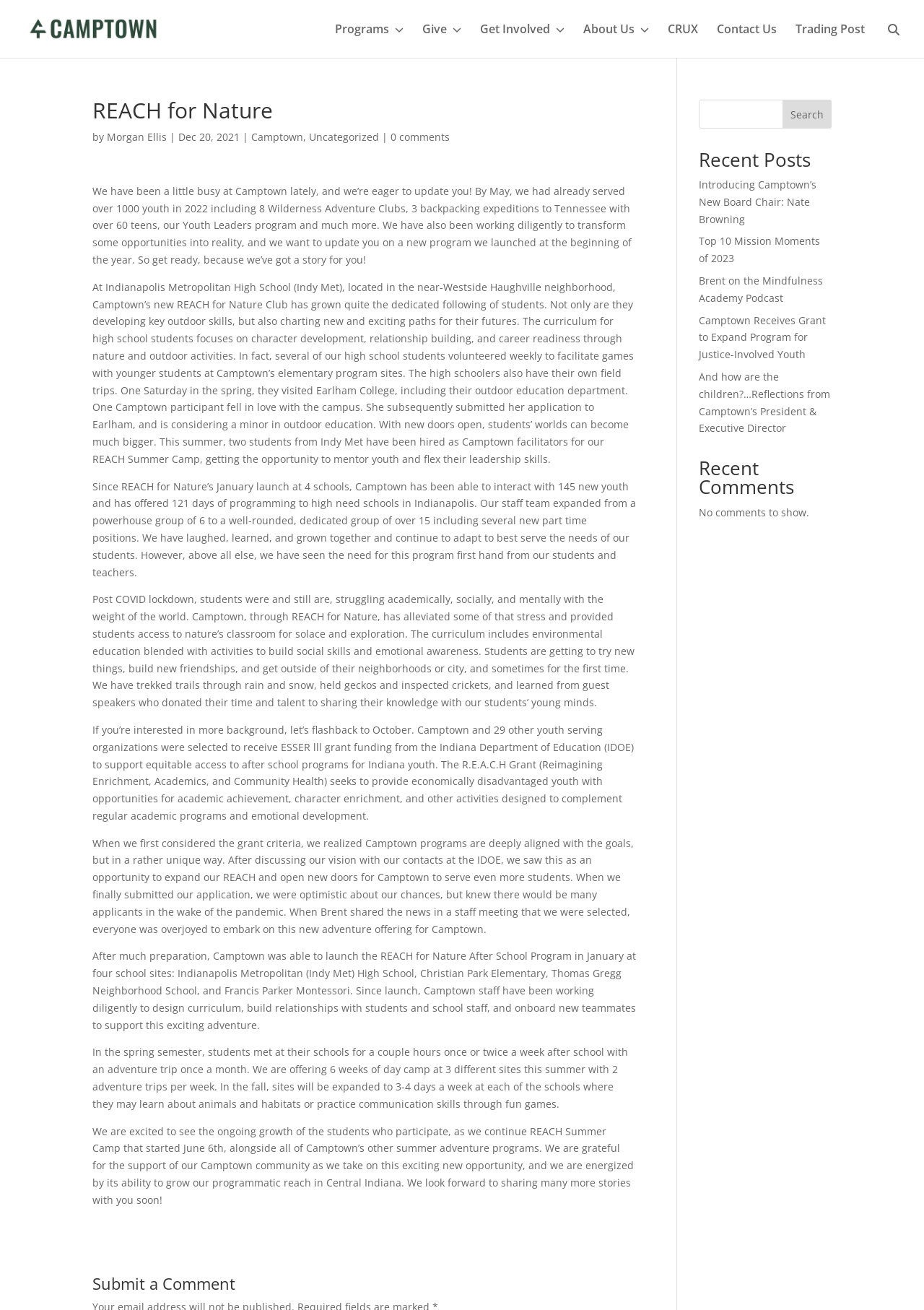What is the name of the organization?
Please provide a single word or phrase as the answer based on the screenshot.

Camptown